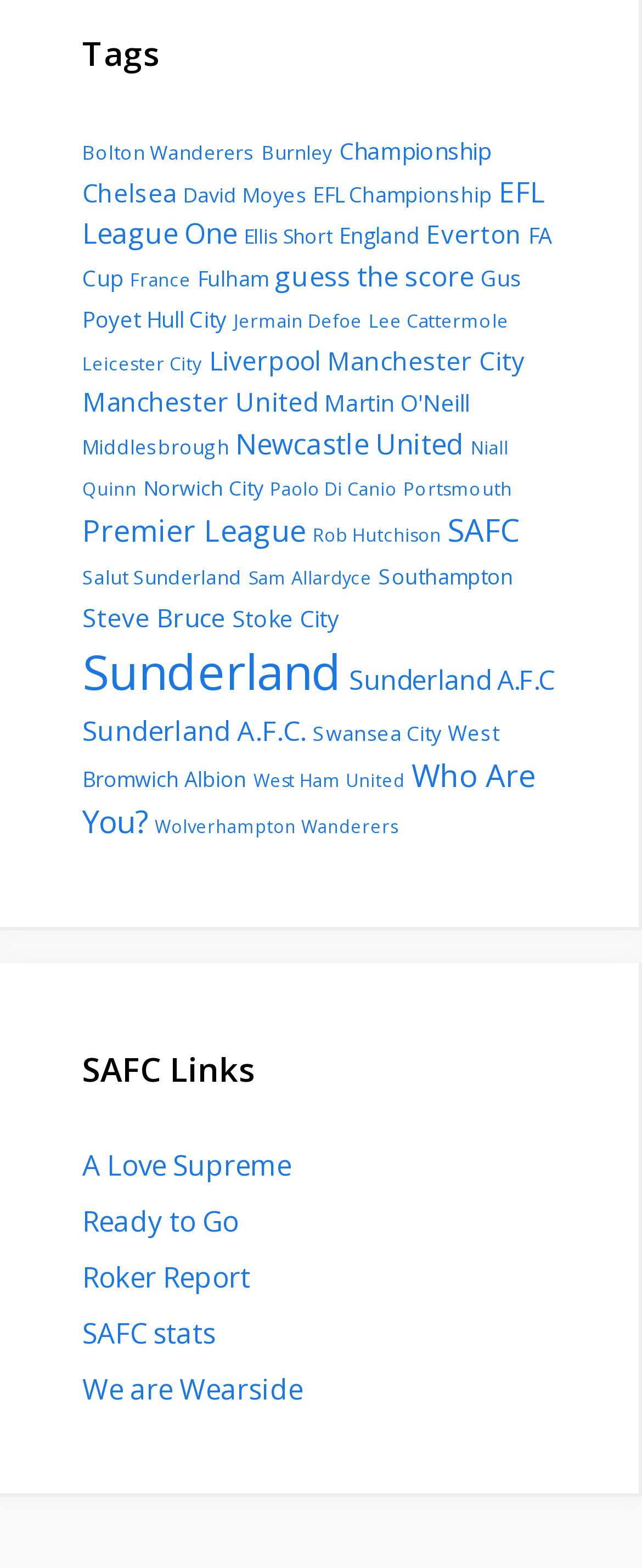Bounding box coordinates are specified in the format (top-left x, top-left y, bottom-right x, bottom-right y). All values are floating point numbers bounded between 0 and 1. Please provide the bounding box coordinate of the region this sentence describes: David Moyes

[0.285, 0.115, 0.477, 0.133]